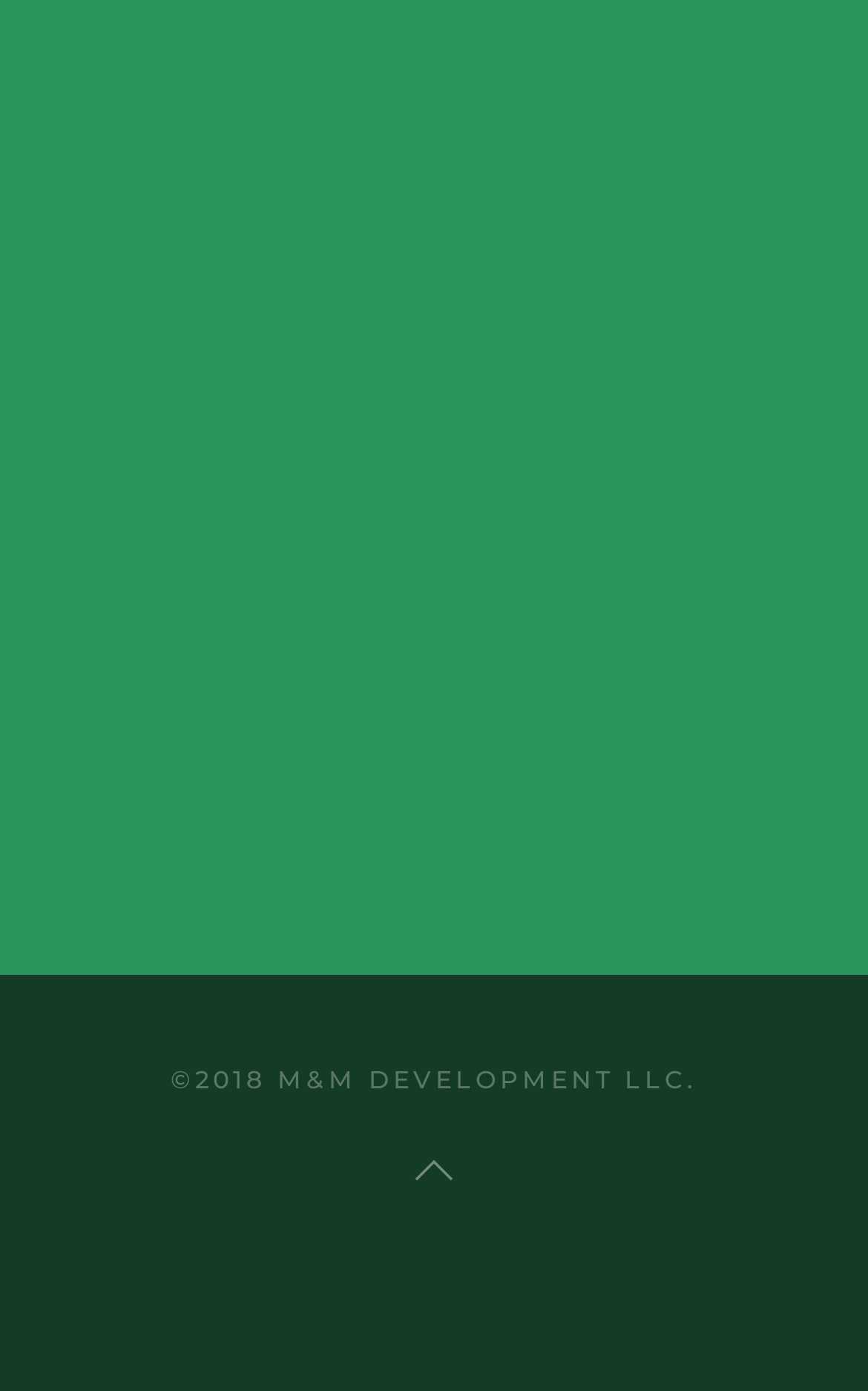What is the purpose of the button at the bottom of the page?
Please answer the question with as much detail as possible using the screenshot.

I found a button at the bottom of the page with the text 'Back to top', which suggests that its purpose is to allow users to quickly scroll back to the top of the page.